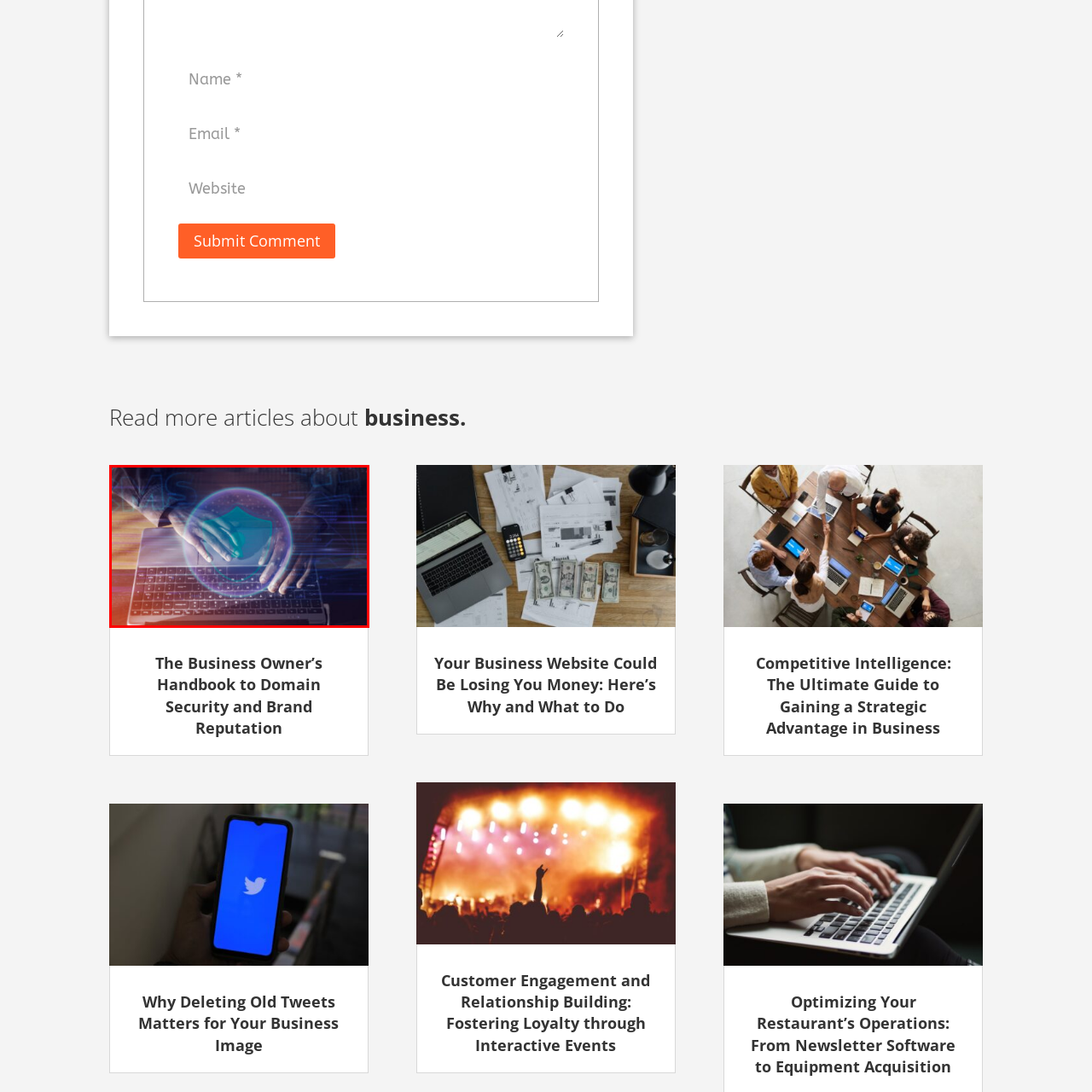Take a close look at the image outlined by the red bounding box and give a detailed response to the subsequent question, with information derived from the image: What is the color of the icon inside the shield?

The icon inside the shield is blue in color, which is a prominent feature of the image and helps to convey the theme of digital protection.